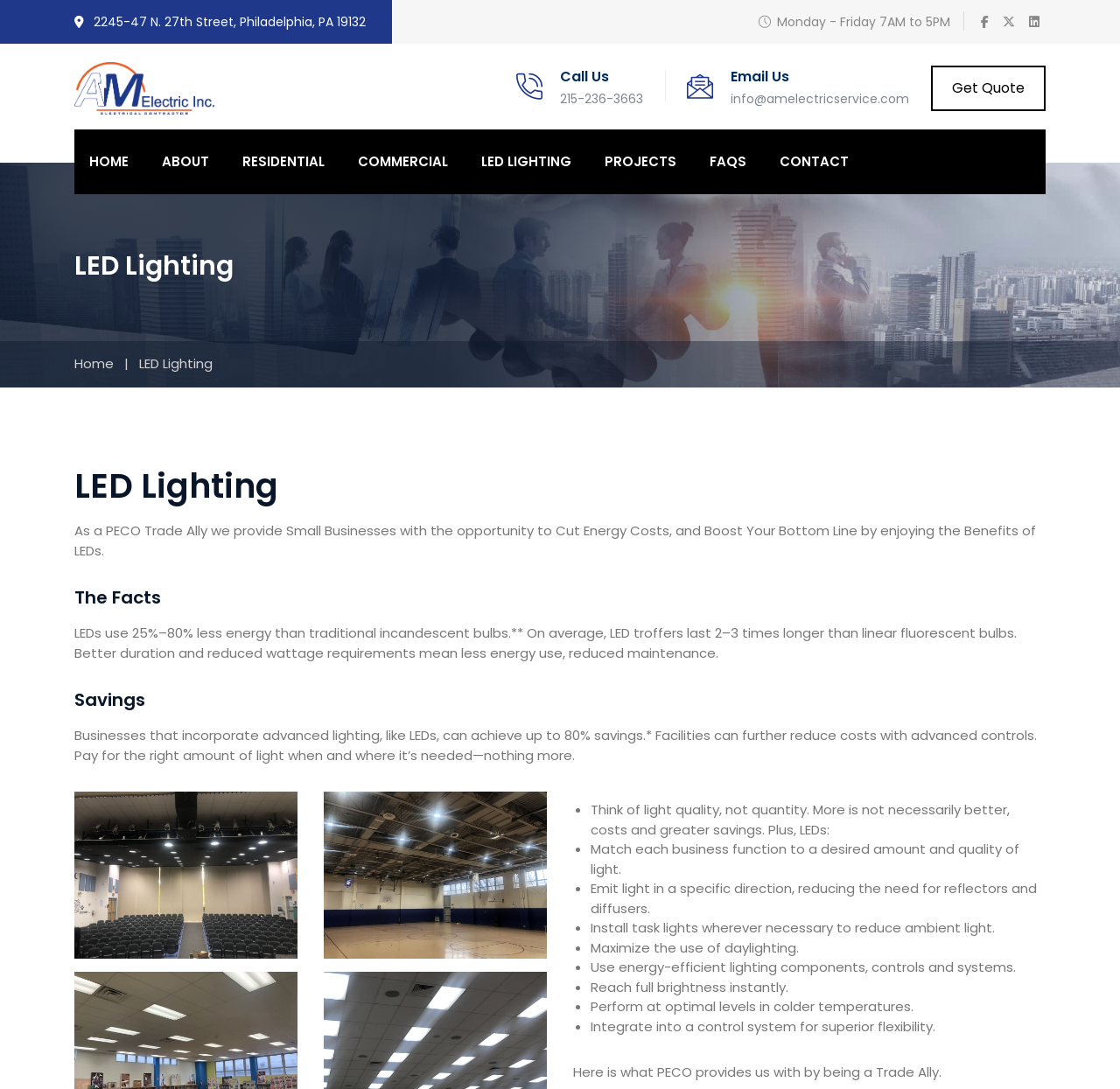Summarize the webpage in an elaborate manner.

The webpage is about A.M. Electric Inc., a licensed commercial electrical contractor in Philadelphia, PA. At the top of the page, there is a logo of the company, accompanied by the company's address and business hours. Below the logo, there are links to the company's social media profiles, including Facebook, Twitter, and LinkedIn.

In the middle of the page, there is a section with a heading "LED Lighting" and a brief description of the benefits of LED lighting for small businesses. Below this section, there are three columns of text, each with a heading: "The Facts", "Savings", and a list of benefits of LED lighting. The "The Facts" section describes the energy efficiency of LEDs, while the "Savings" section explains how businesses can achieve up to 80% savings by incorporating advanced lighting.

To the right of these columns, there are two images, likely illustrating the benefits of LED lighting. Below the images, there is a list of bullet points, each describing a benefit of LED lighting, such as matching light quality to business function and maximizing the use of daylighting.

At the bottom of the page, there is a section with a heading "Here is what PECO provides us with by being a Trade Ally", which appears to be a description of the benefits of partnering with PECO.

The navigation menu is located at the top of the page, with links to various sections of the website, including "HOME", "ABOUT", "RESIDENTIAL", "COMMERCIAL", "LED LIGHTING", "PROJECTS", "FAQS", and "CONTACT".